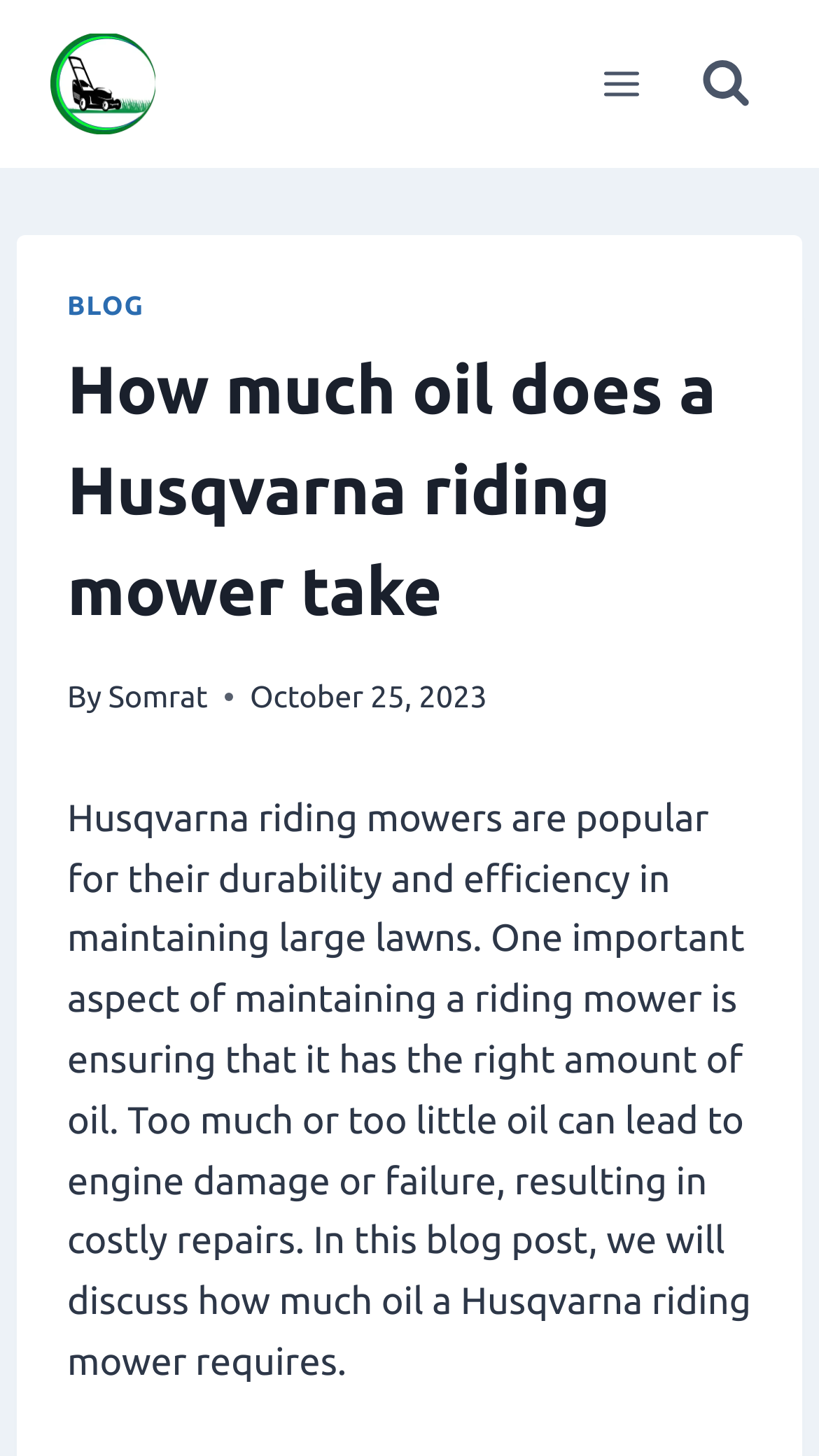Determine the bounding box coordinates for the UI element with the following description: "Blog". The coordinates should be four float numbers between 0 and 1, represented as [left, top, right, bottom].

[0.082, 0.2, 0.176, 0.221]